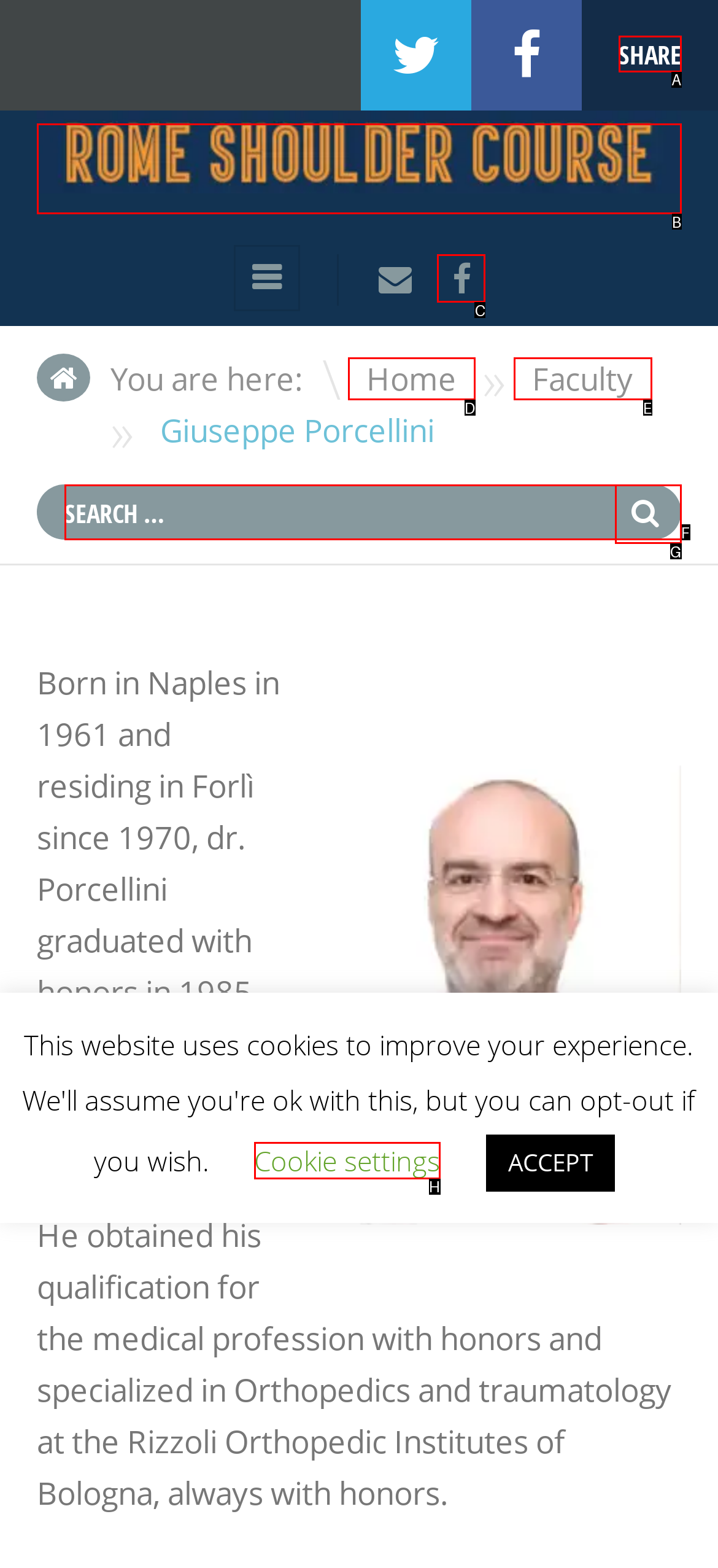Identify the HTML element you need to click to achieve the task: Share the page. Respond with the corresponding letter of the option.

A